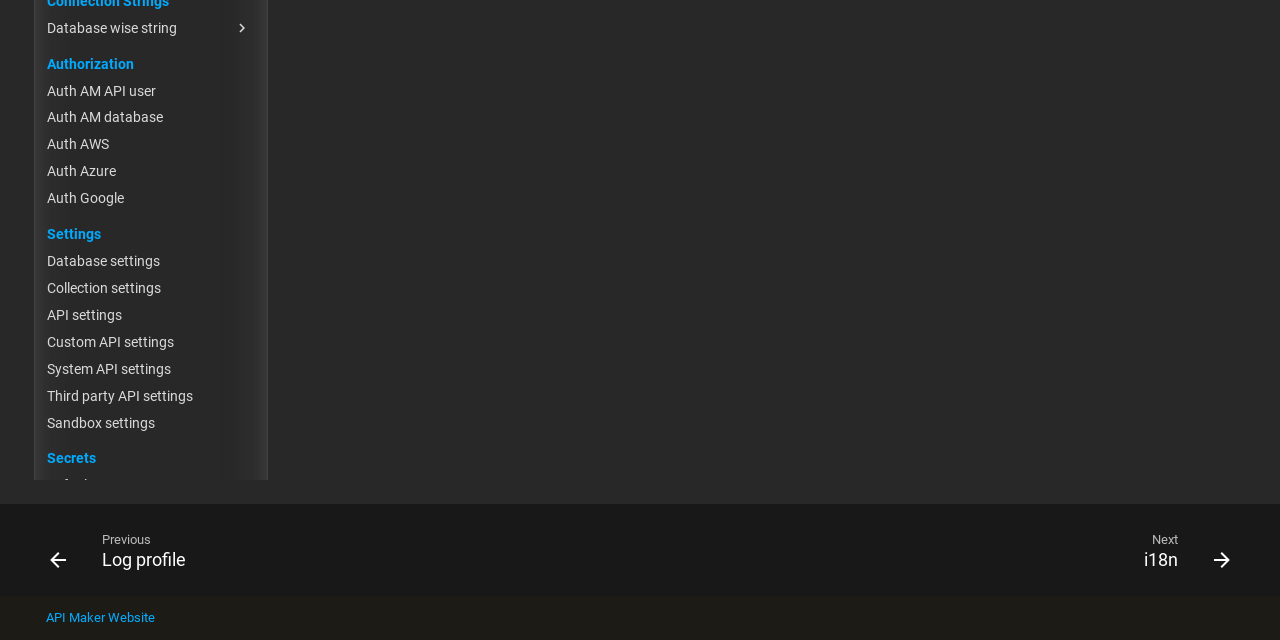Please determine the bounding box coordinates for the UI element described as: "System API settings".

[0.037, 0.562, 0.196, 0.59]